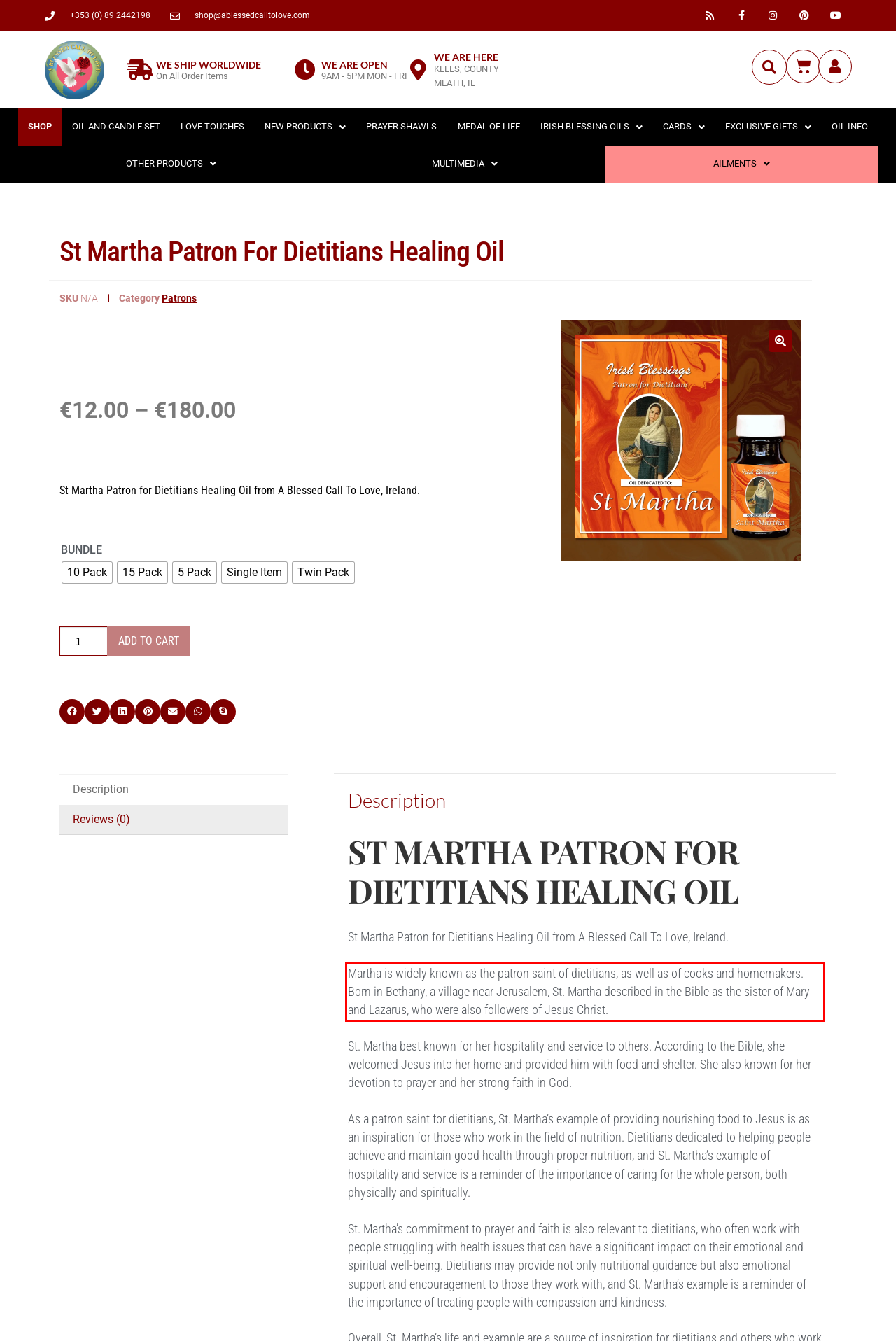Please examine the webpage screenshot and extract the text within the red bounding box using OCR.

Martha is widely known as the patron saint of dietitians, as well as of cooks and homemakers. Born in Bethany, a village near Jerusalem, St. Martha described in the Bible as the sister of Mary and Lazarus, who were also followers of Jesus Christ.